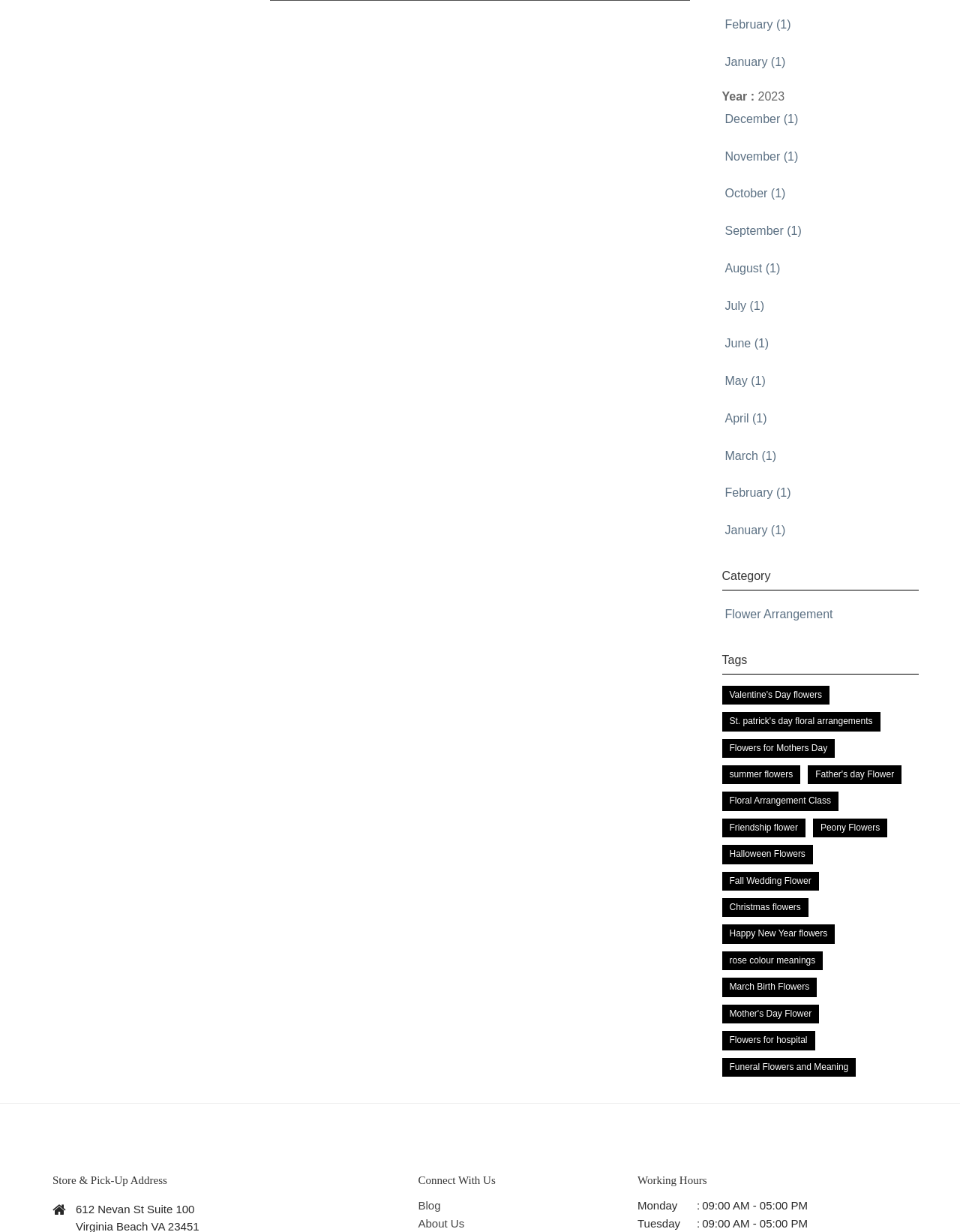Please locate the bounding box coordinates of the region I need to click to follow this instruction: "Check the working hours on Monday".

[0.664, 0.971, 0.726, 0.986]